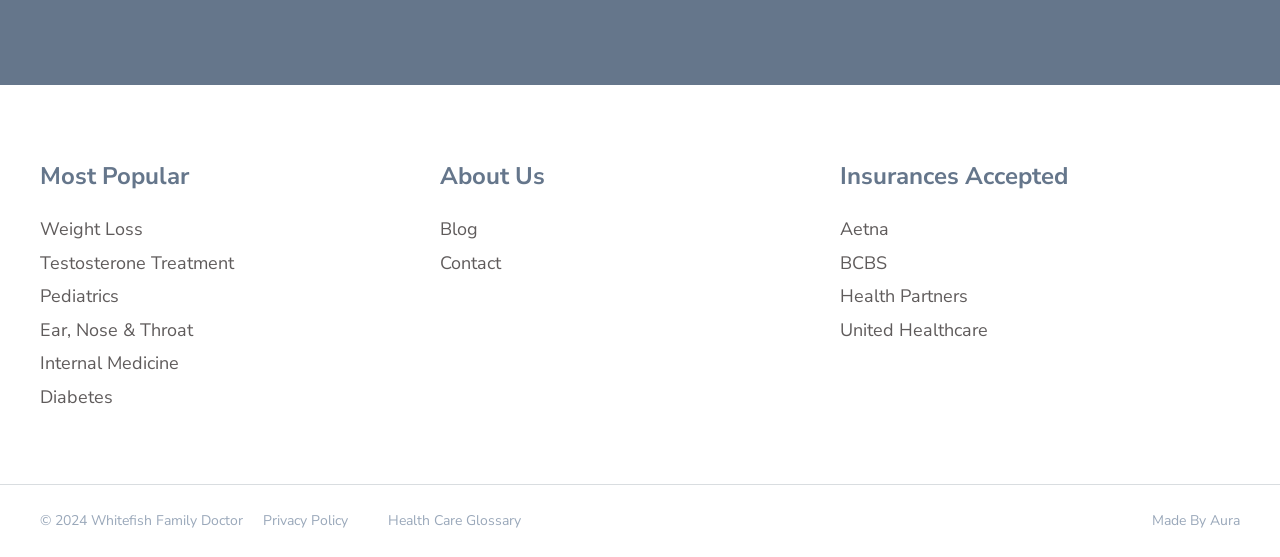Please identify the bounding box coordinates of the area that needs to be clicked to fulfill the following instruction: "View Insurances Accepted."

[0.656, 0.288, 0.834, 0.345]